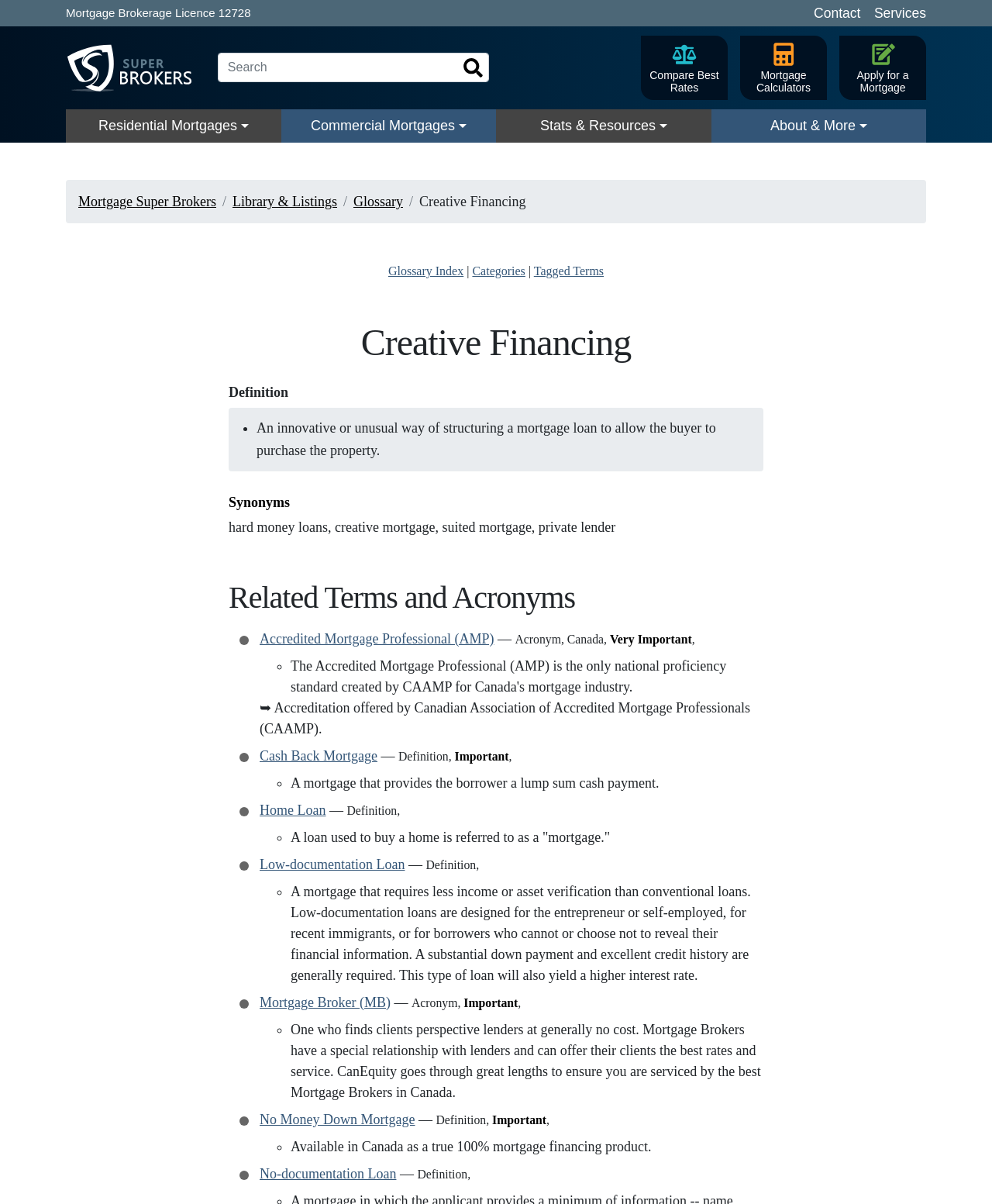Locate the bounding box for the described UI element: "Cash Back Mortgage". Ensure the coordinates are four float numbers between 0 and 1, formatted as [left, top, right, bottom].

[0.262, 0.621, 0.38, 0.634]